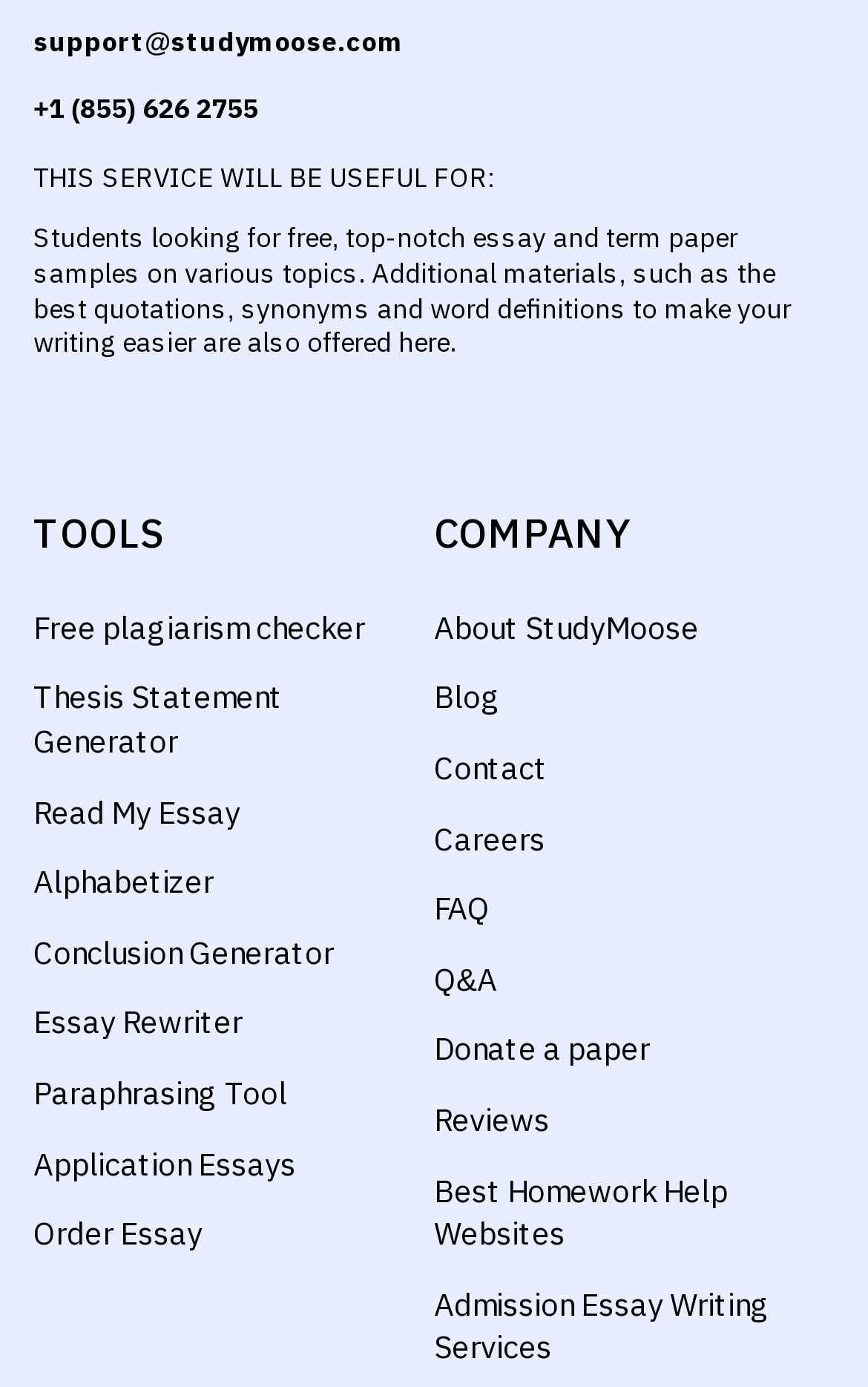What is the contact email of the website?
Give a one-word or short-phrase answer derived from the screenshot.

support@studymoose.com